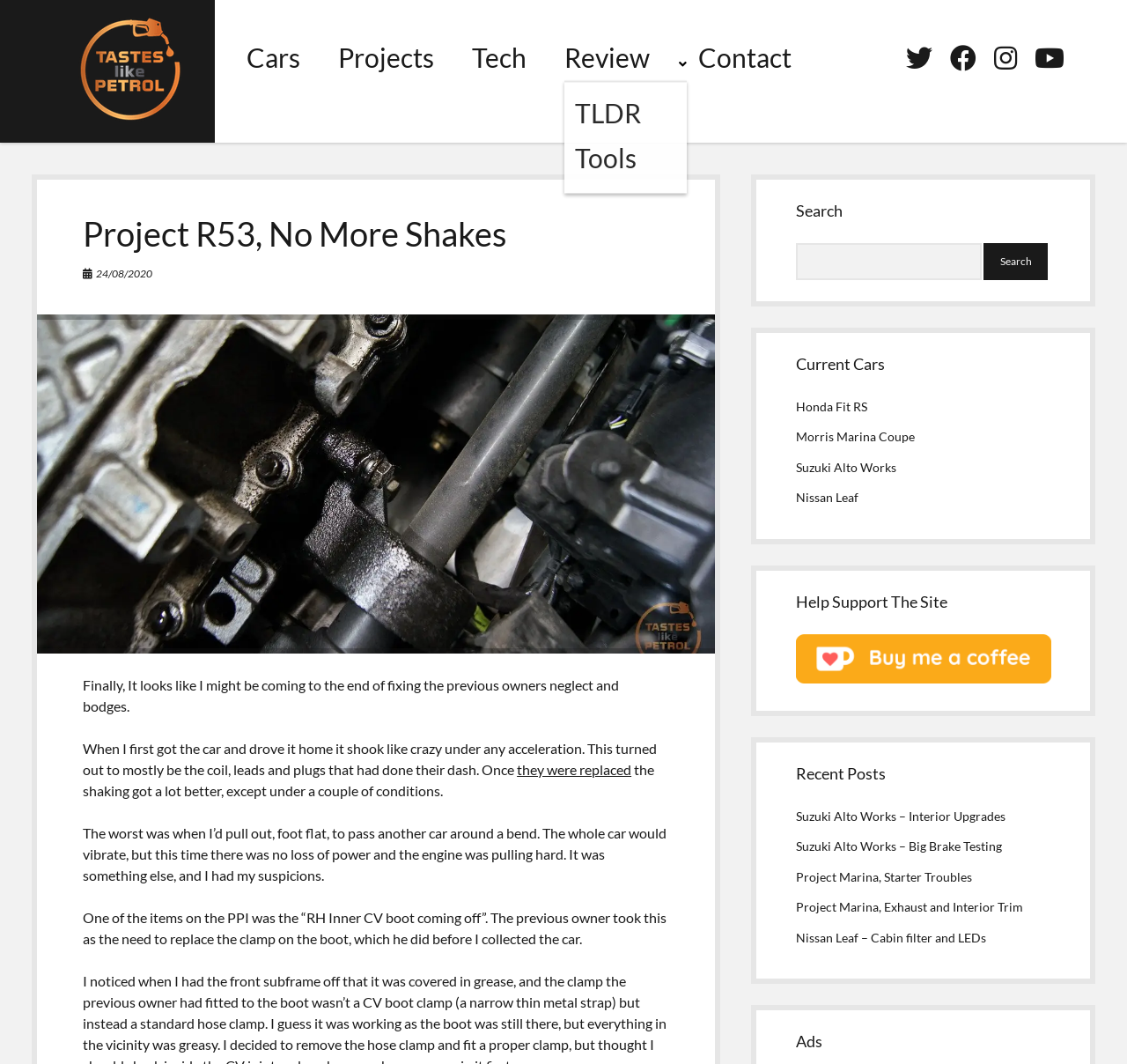Please give the bounding box coordinates of the area that should be clicked to fulfill the following instruction: "Visit the 'Project R53, No More Shakes' page". The coordinates should be in the format of four float numbers from 0 to 1, i.e., [left, top, right, bottom].

[0.074, 0.199, 0.593, 0.241]